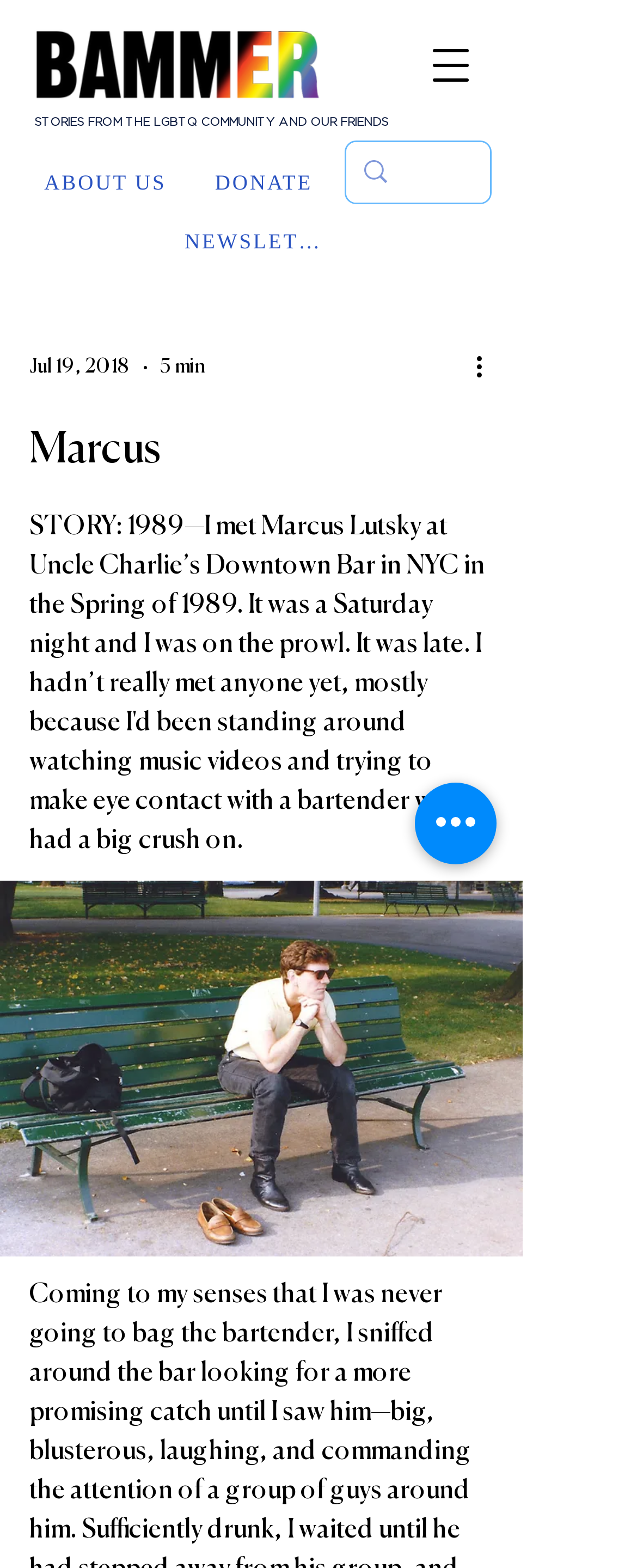Give a detailed account of the webpage, highlighting key information.

The webpage appears to be a personal story-sharing platform, specifically focused on the LGBTQ community and their friends. At the top of the page, there is a heading that reads "STORIES FROM THE LGBTQ COMMUNITY AND OUR FRIENDS" in a prominent font. Below this heading, there is an image, likely a logo, on the left side, and a search bar on the right side, accompanied by a small magnifying glass icon.

The top navigation menu consists of three links: "ABOUT US" on the left, "DONATE" in the center, and an "Open navigation menu" button on the right. The "NEWSLETTER" button is located below the navigation menu, which, when clicked, reveals a dropdown menu containing a story with a title "Marcus", a date "Jul 19, 2018", and a duration "5 min". There is also a "More actions" button with an accompanying image.

The main content of the page is a story, which begins with the sentence "1989—I met Marcus Lutsky at Uncle Charlie’s Downtown Bar in NYC in the Spring of 1989. It was a Saturday night and I was on the prowl. It was..." The story is likely a personal anecdote or memoir. At the bottom of the page, there is a "Quick actions" button.

There are a total of 5 images on the page, including the logo, the magnifying glass icon, the image accompanying the "More actions" button, and two other images that are not explicitly described.